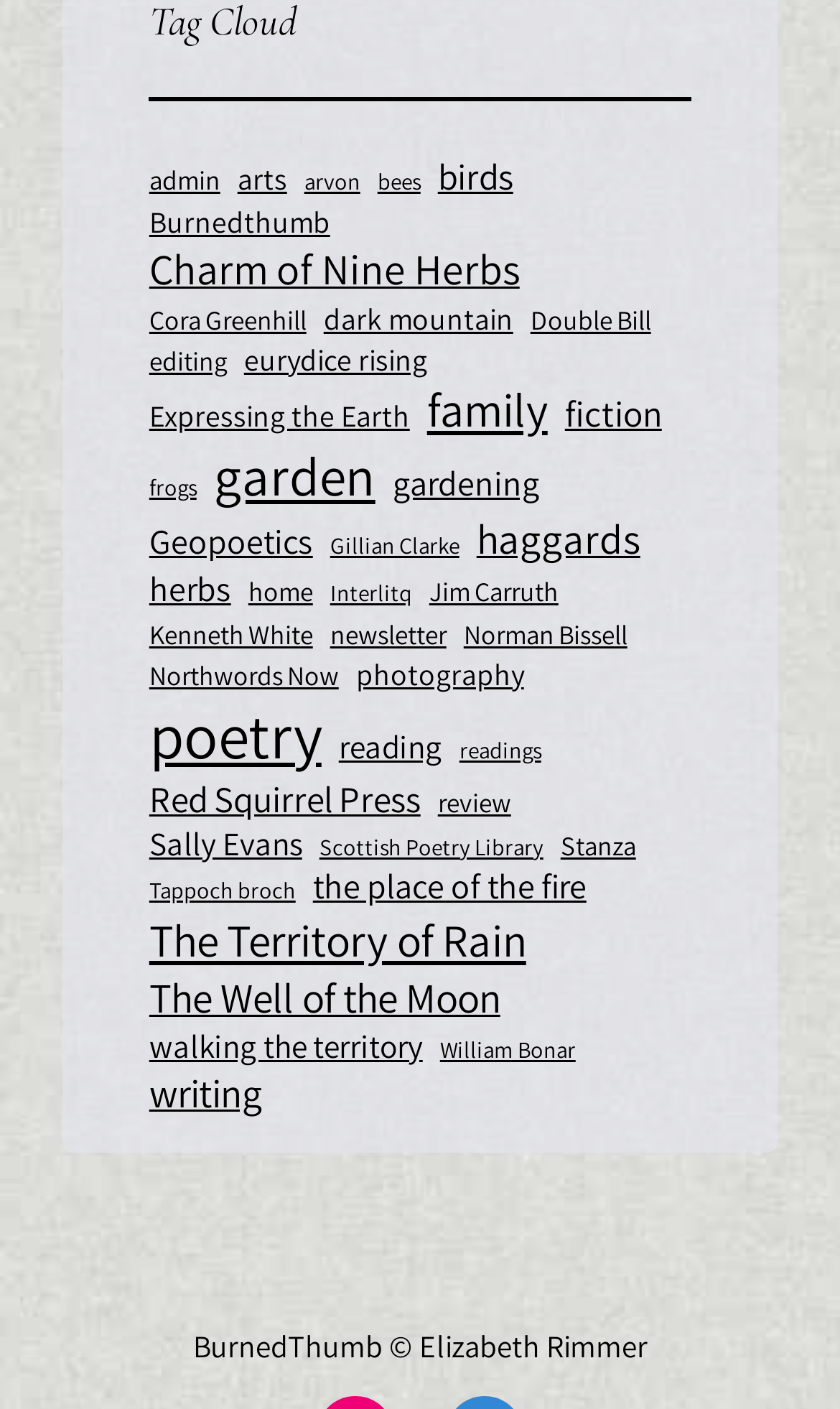Provide the bounding box coordinates of the area you need to click to execute the following instruction: "go to family".

[0.508, 0.269, 0.652, 0.312]